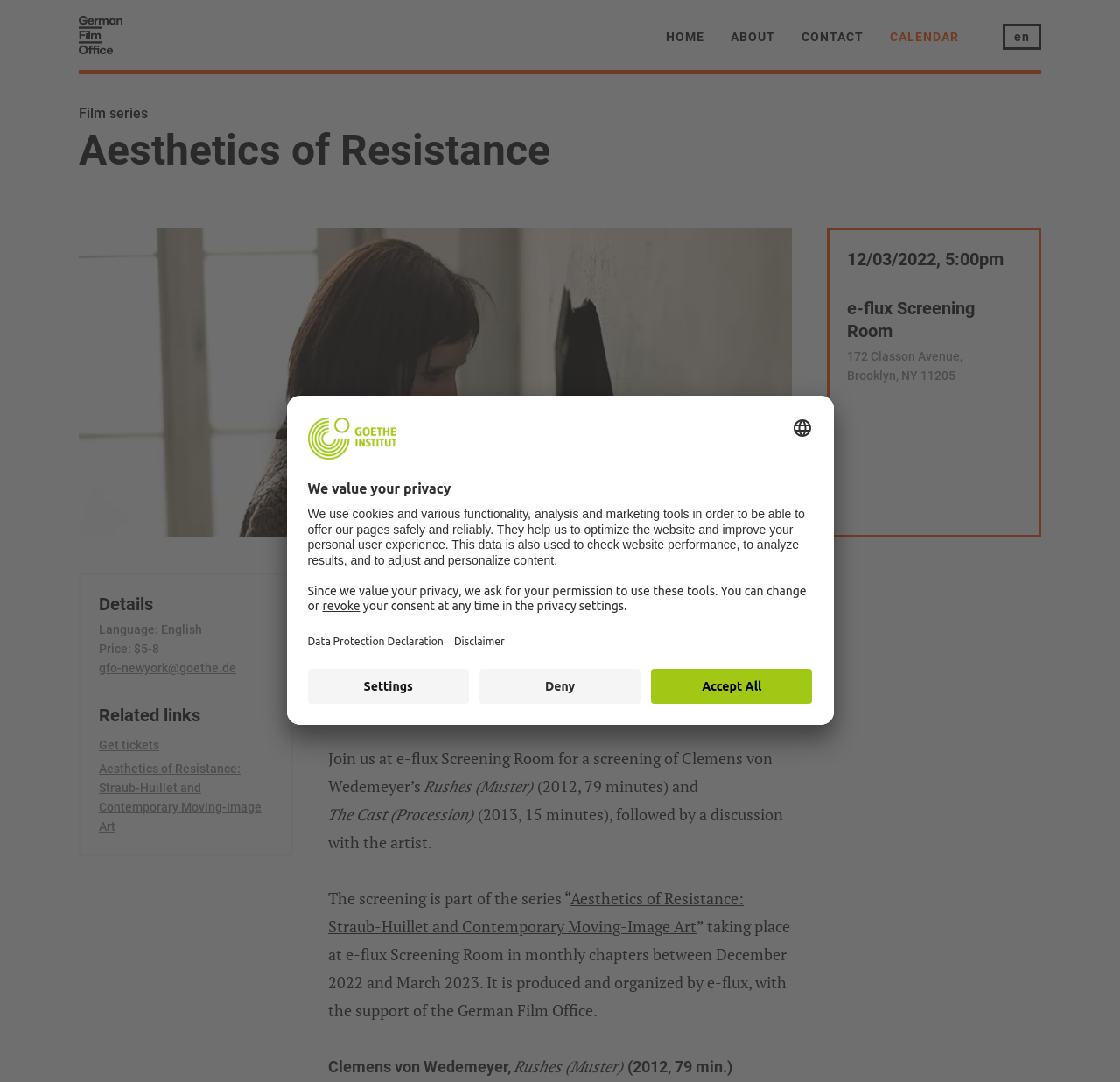Identify the bounding box coordinates of the region that needs to be clicked to carry out this instruction: "Click the logo of German Film Office". Provide these coordinates as four float numbers ranging from 0 to 1, i.e., [left, top, right, bottom].

[0.07, 0.015, 0.188, 0.05]